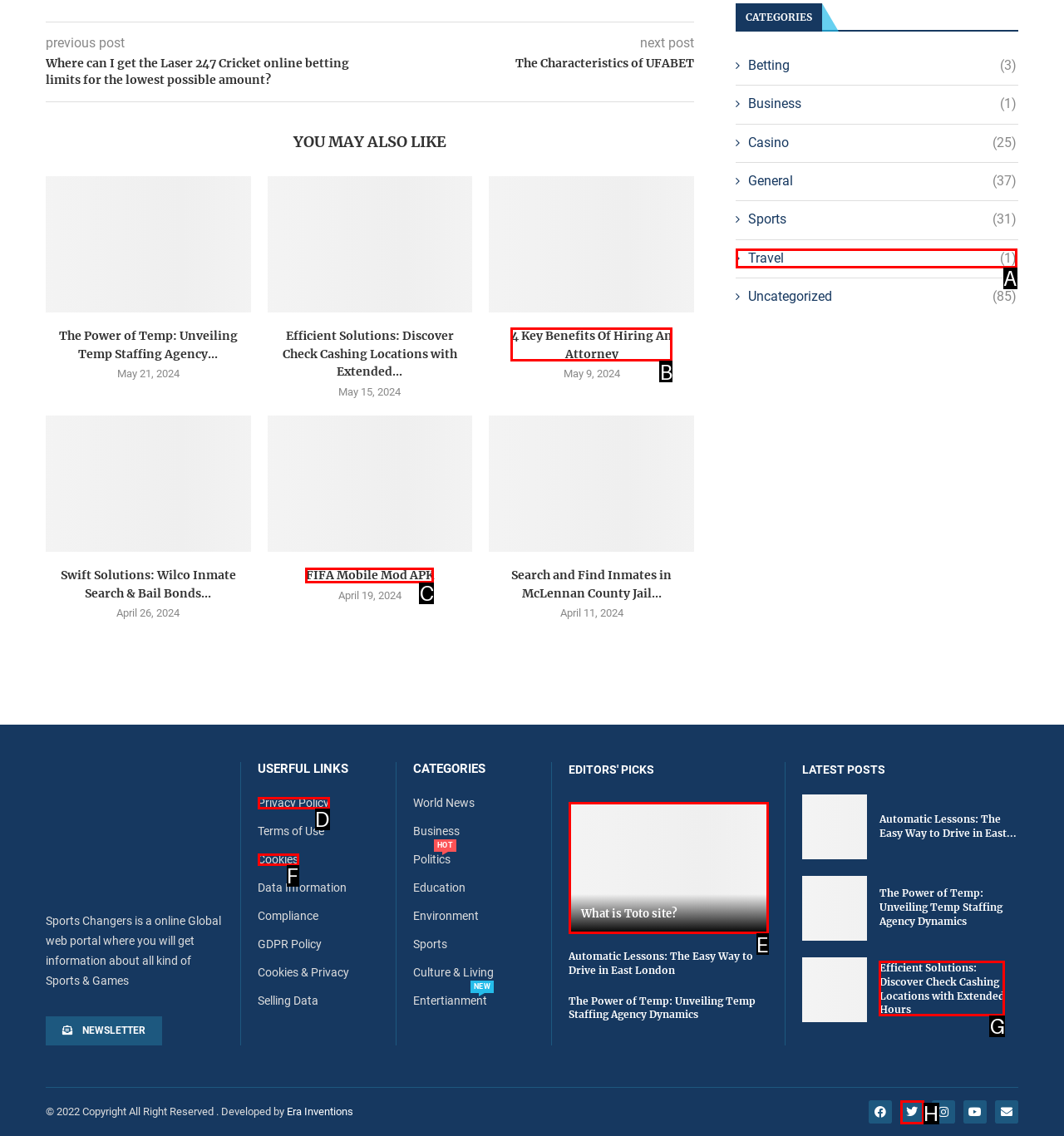Look at the highlighted elements in the screenshot and tell me which letter corresponds to the task: Read the 'What is Toto site?' article.

E